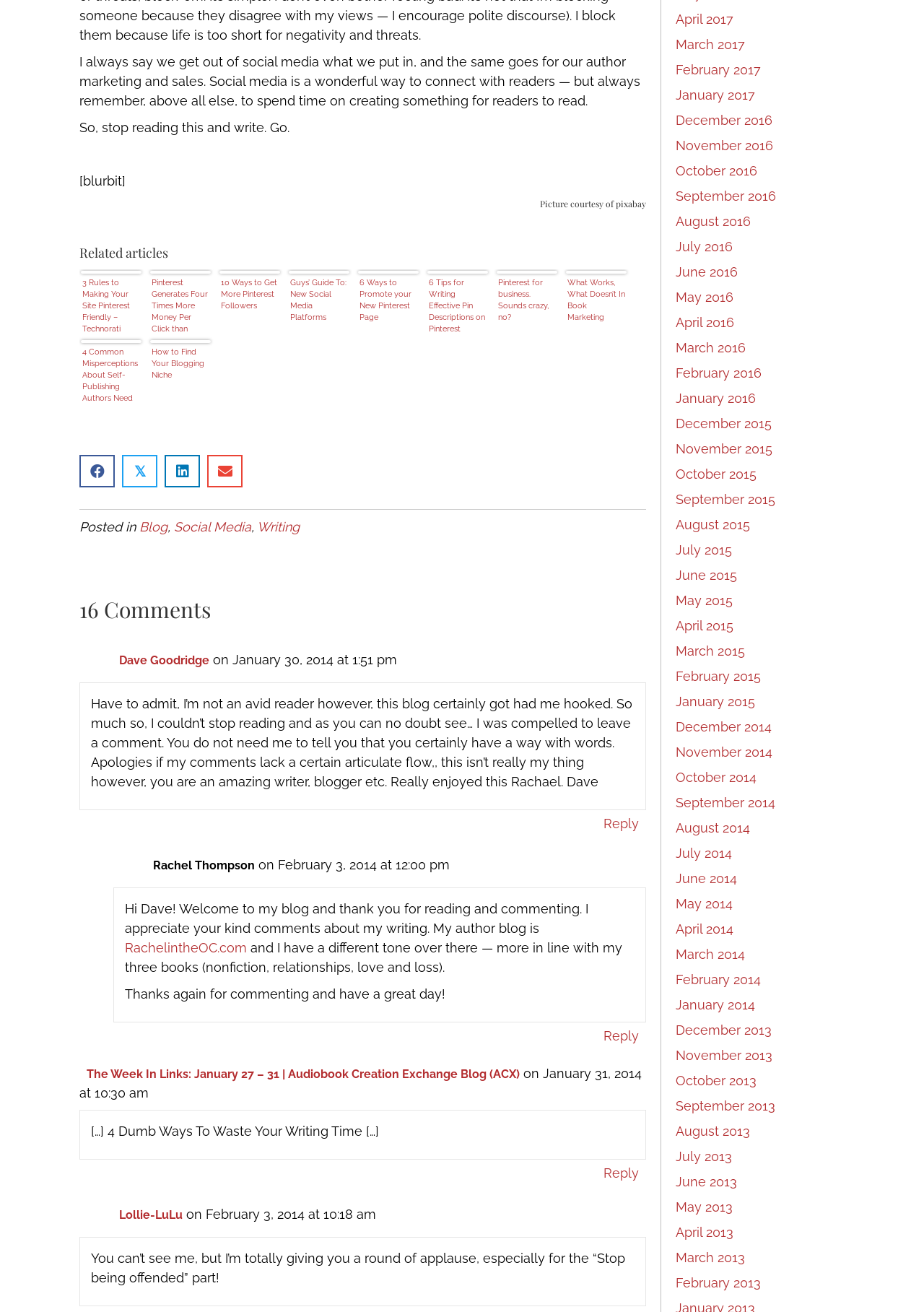Please provide a short answer using a single word or phrase for the question:
What is the source of the picture?

Pixabay